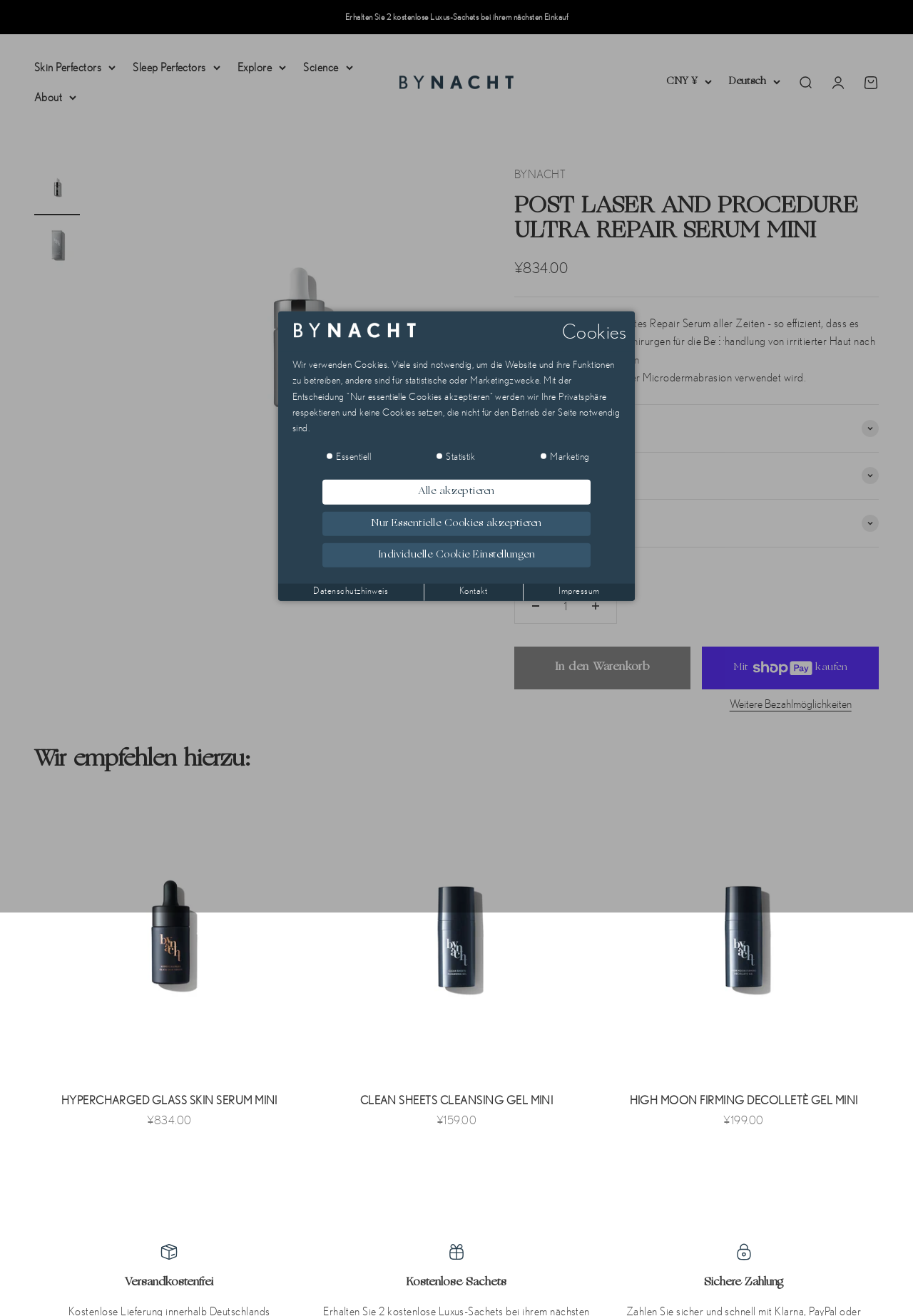Can you provide the bounding box coordinates for the element that should be clicked to implement the instruction: "View recommended product"?

[0.038, 0.613, 0.333, 0.818]